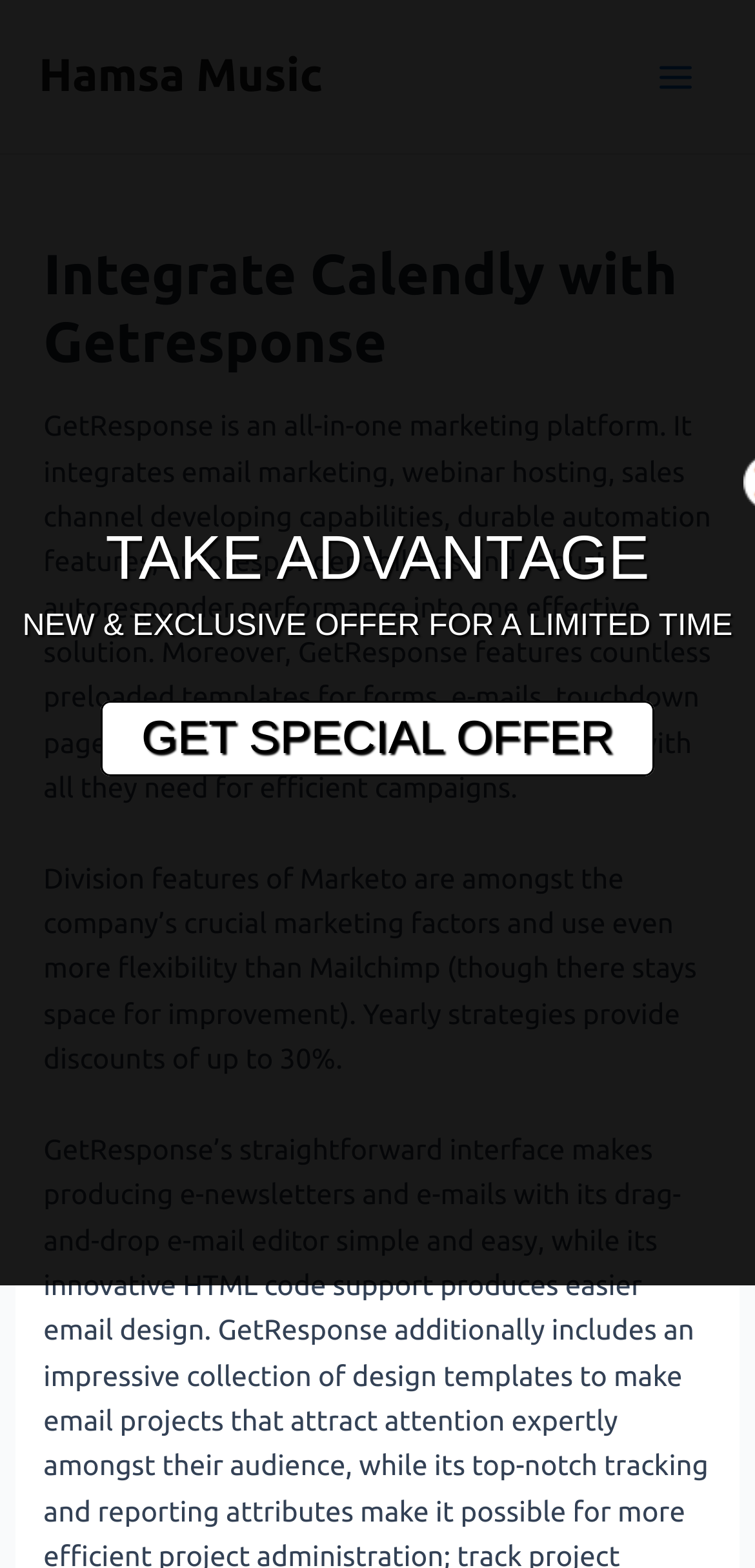What is GetResponse?
Answer the question in as much detail as possible.

Based on the webpage content, GetResponse is described as an all-in-one marketing platform that integrates email marketing, webinar hosting, sales channel developing capabilities, durable automation features, autoresponder abilities, and robust autoresponder performance into one effective solution.